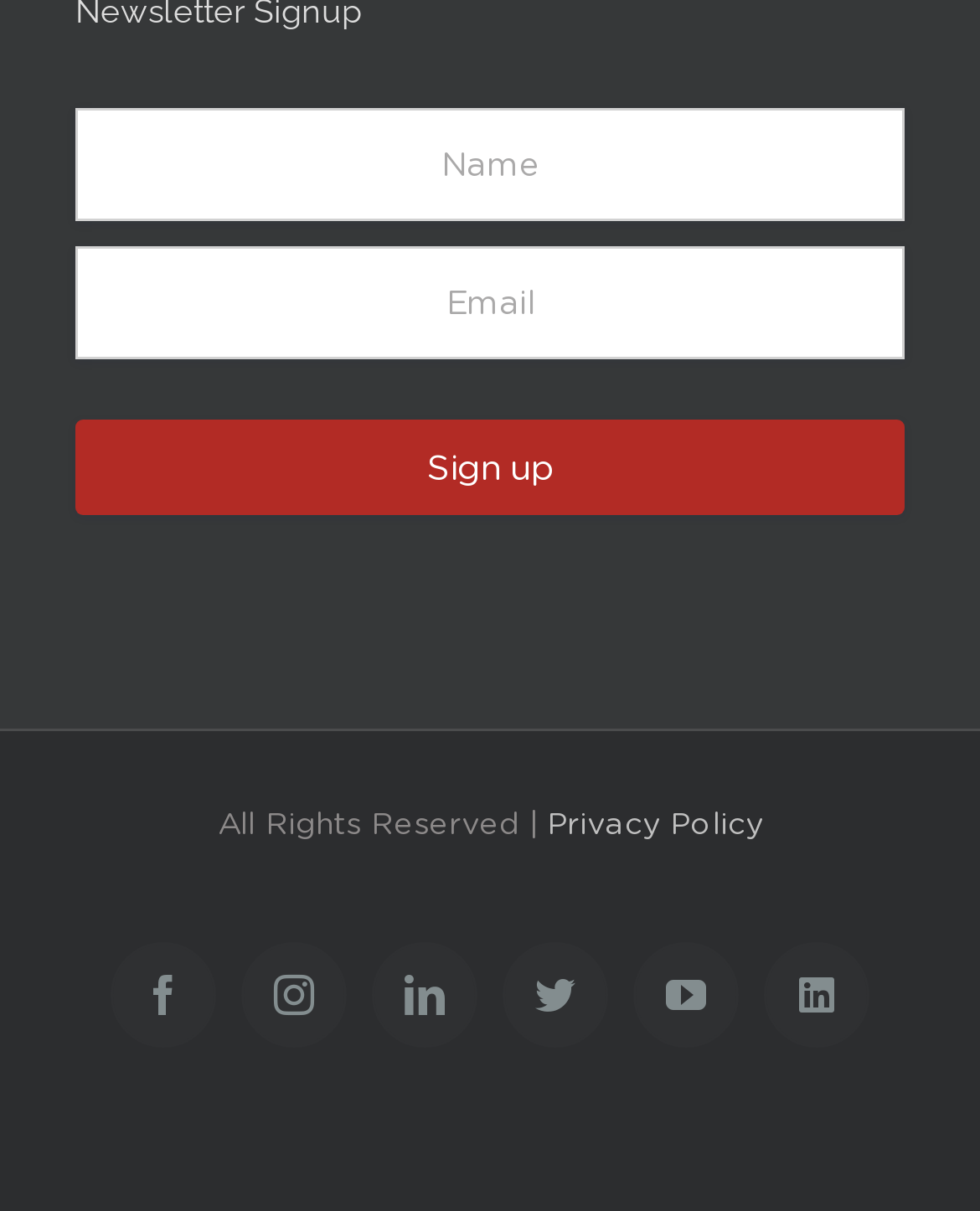Provide the bounding box coordinates, formatted as (top-left x, top-left y, bottom-right x, bottom-right y), with all values being floating point numbers between 0 and 1. Identify the bounding box of the UI element that matches the description: LinkedIn

[0.379, 0.777, 0.487, 0.864]